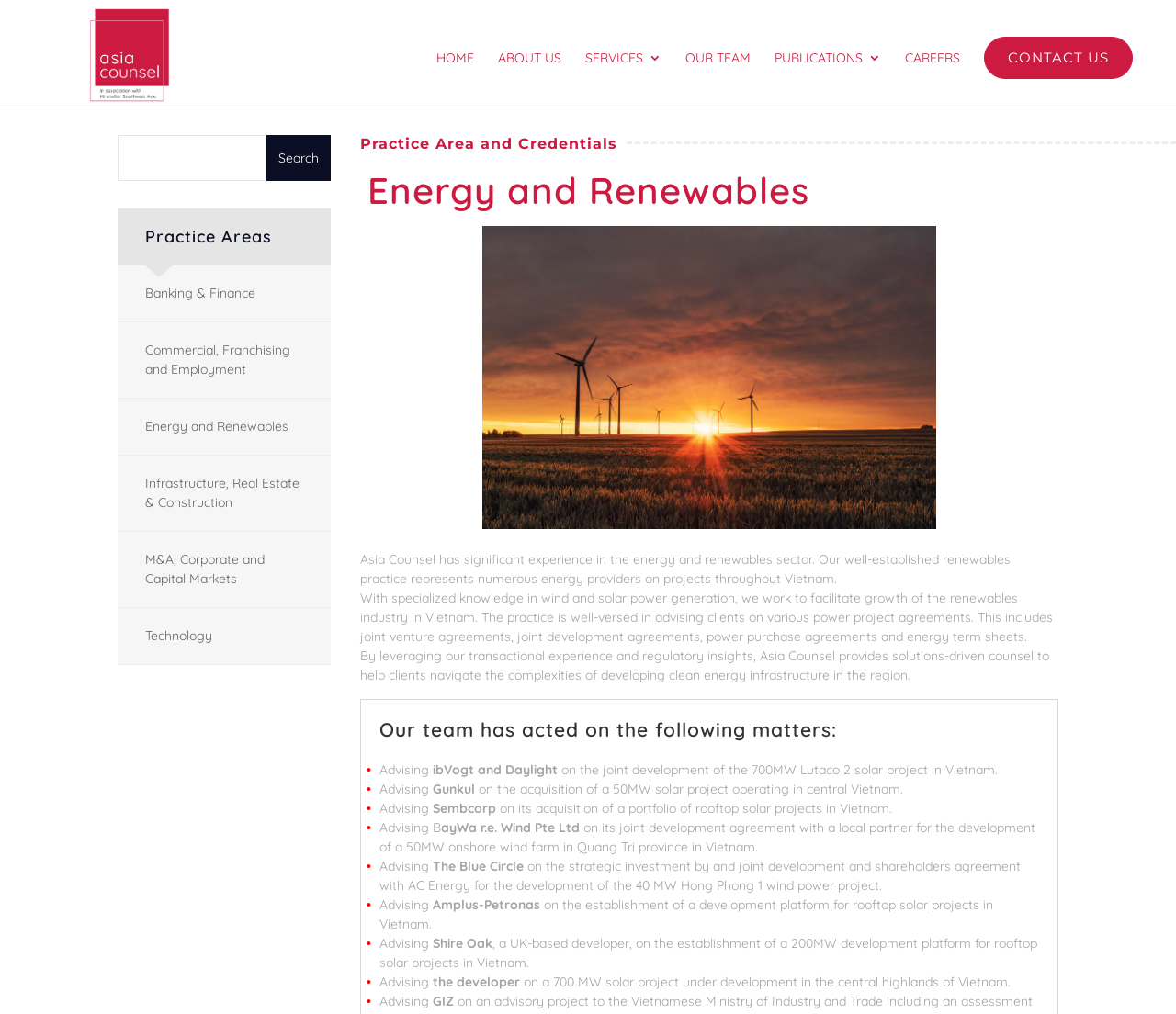Locate the bounding box coordinates of the area that needs to be clicked to fulfill the following instruction: "Click the 'HOME' link". The coordinates should be in the format of four float numbers between 0 and 1, namely [left, top, right, bottom].

None